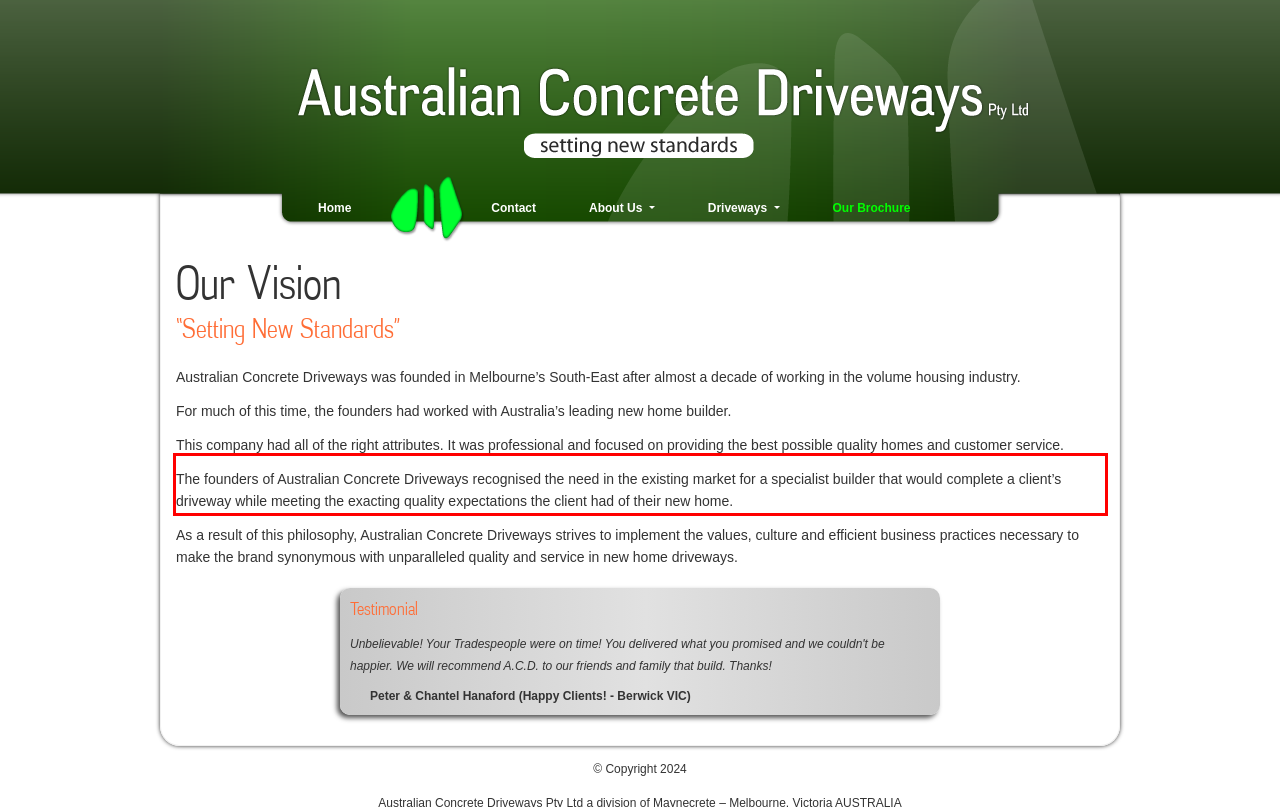Look at the webpage screenshot and recognize the text inside the red bounding box.

The founders of Australian Concrete Driveways recognised the need in the existing market for a specialist builder that would complete a client’s driveway while meeting the exacting quality expectations the client had of their new home.